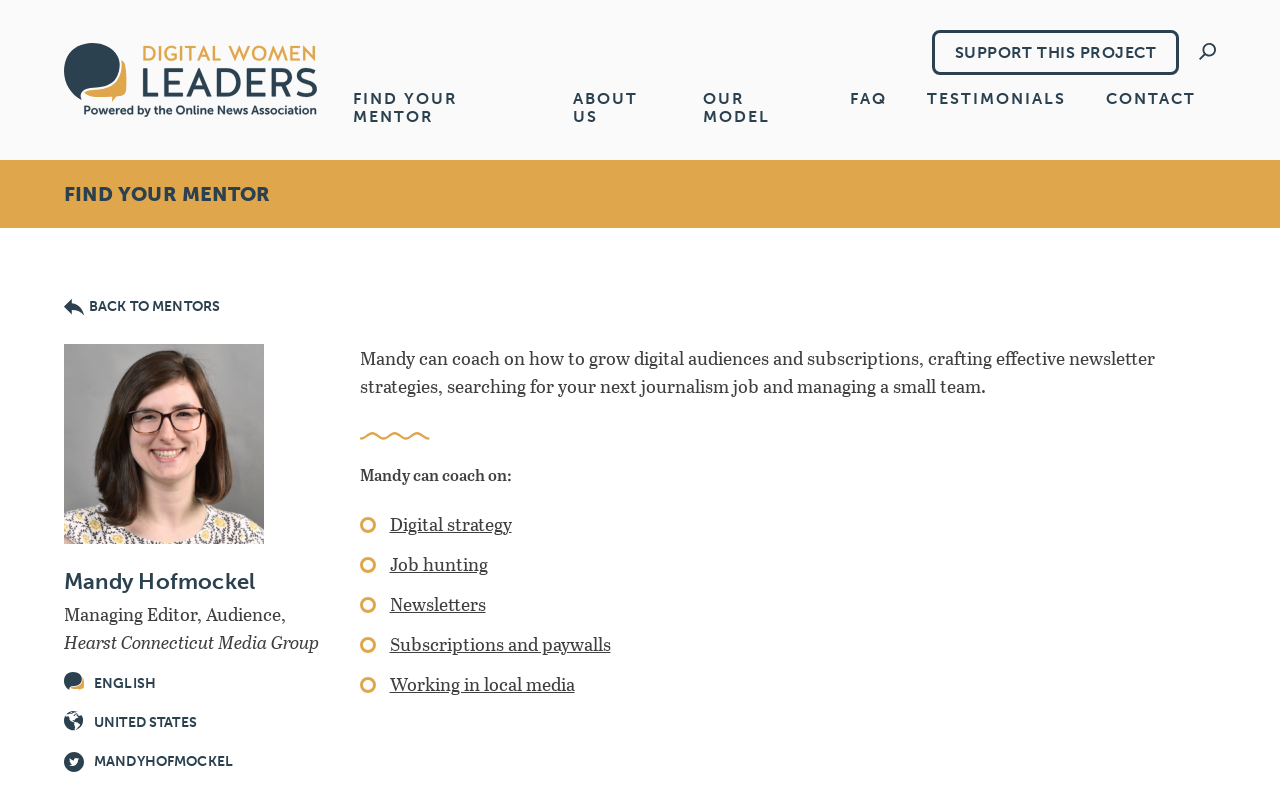Please specify the bounding box coordinates of the region to click in order to perform the following instruction: "View the 'MANAGING ERECTILE DYSFUNCTION IN DIABETES' article".

None